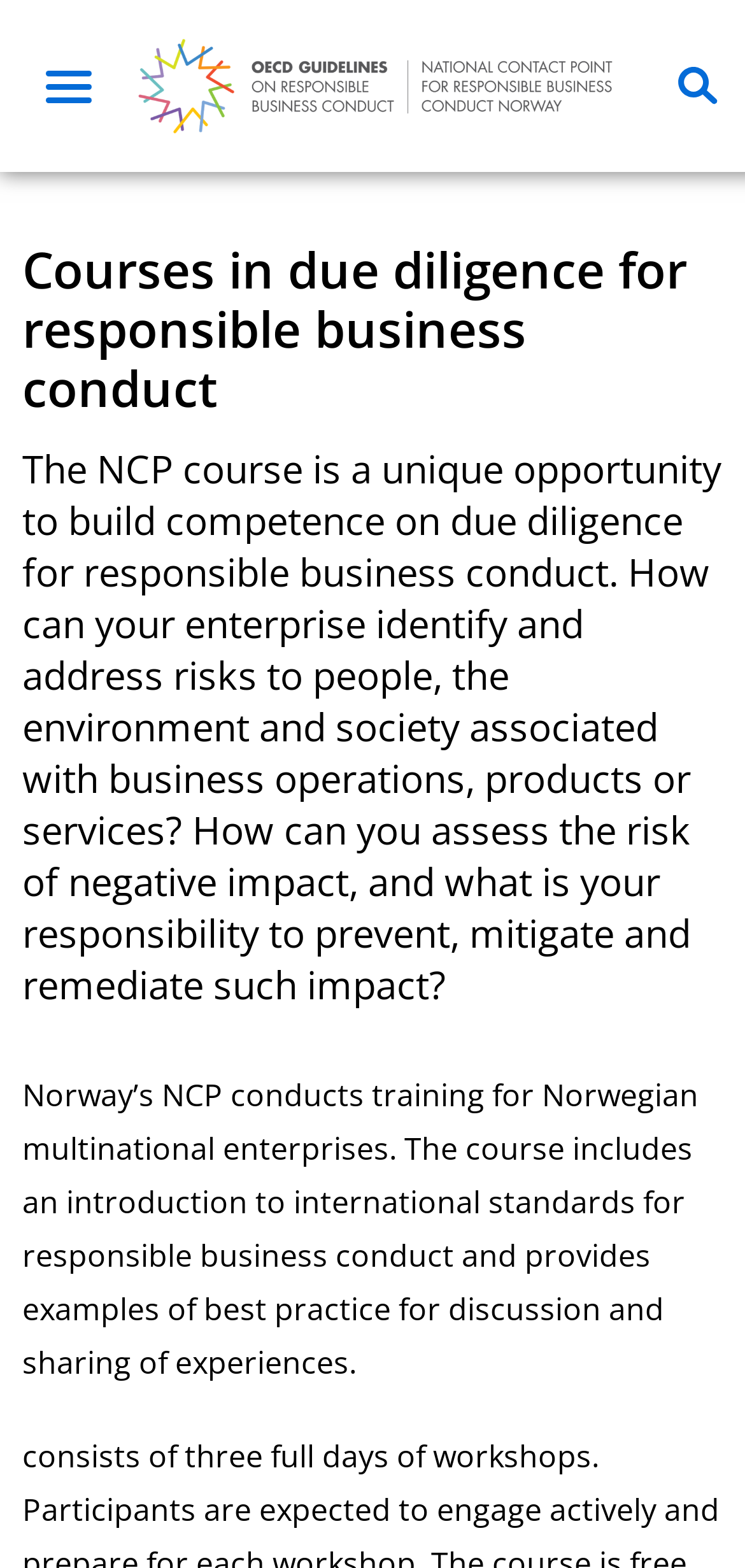Determine the bounding box coordinates for the UI element matching this description: "Søk".

[0.877, 0.026, 1.0, 0.084]